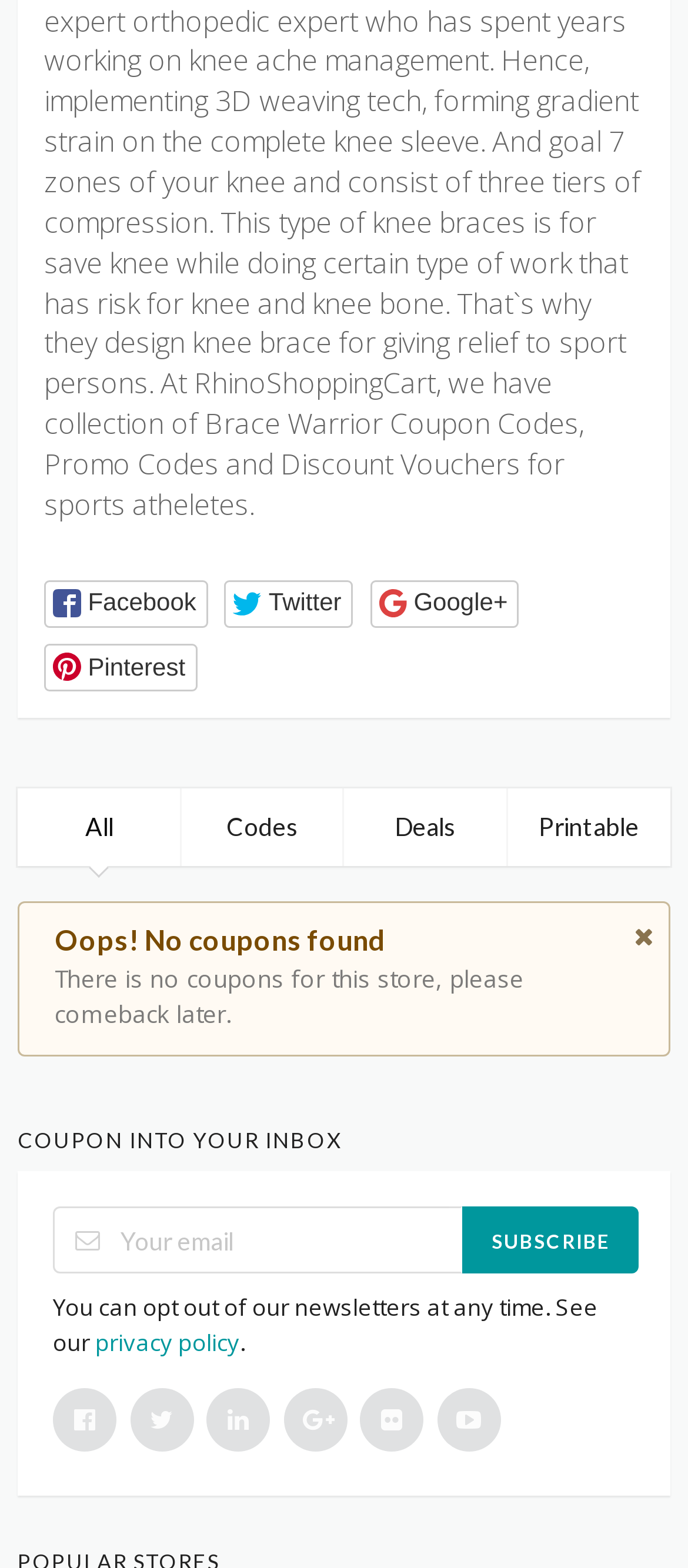Highlight the bounding box coordinates of the element that should be clicked to carry out the following instruction: "Check the privacy policy". The coordinates must be given as four float numbers ranging from 0 to 1, i.e., [left, top, right, bottom].

[0.138, 0.846, 0.349, 0.866]